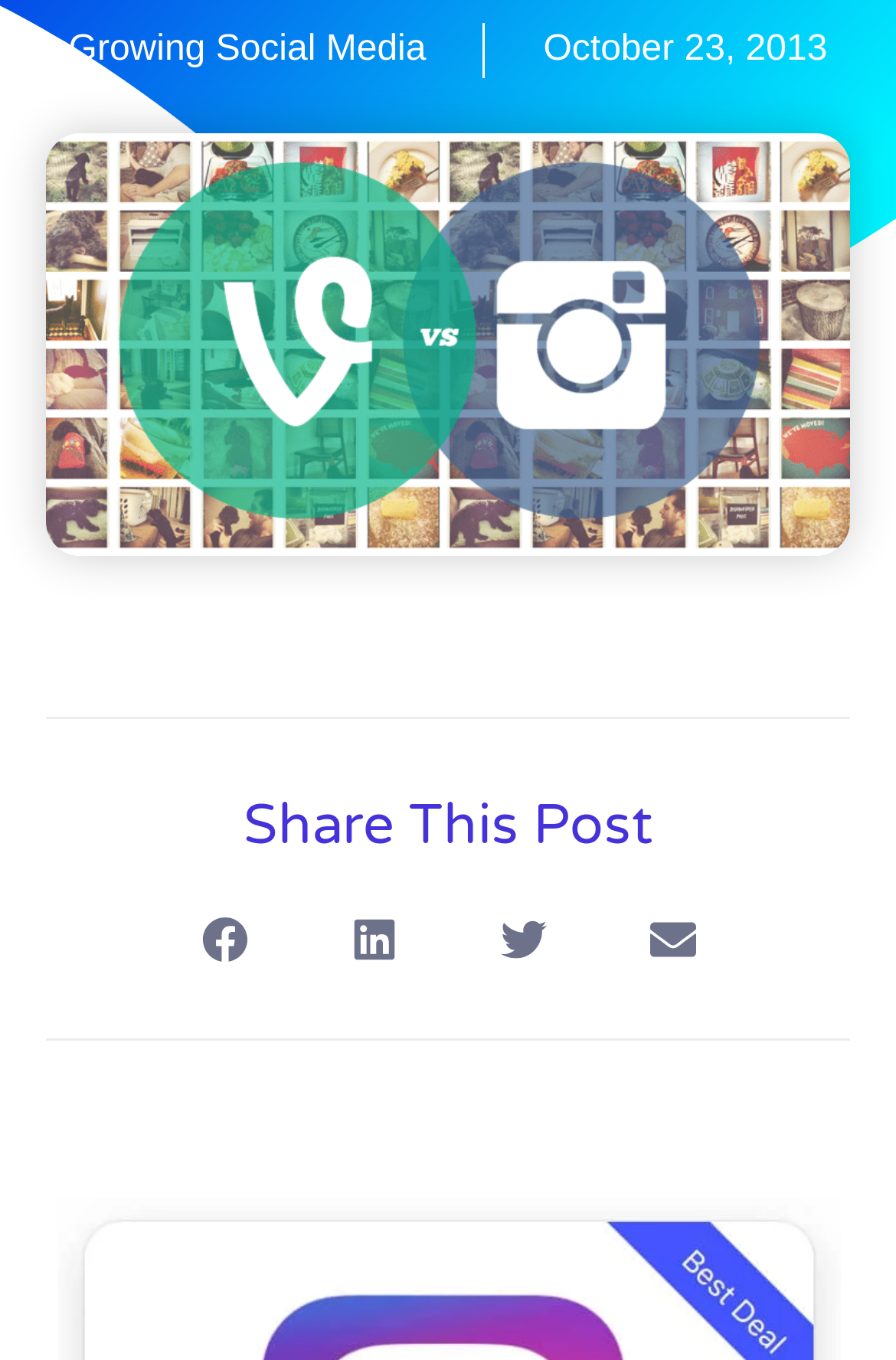Find the coordinates for the bounding box of the element with this description: "Growing Social Media".

[0.077, 0.017, 0.476, 0.057]